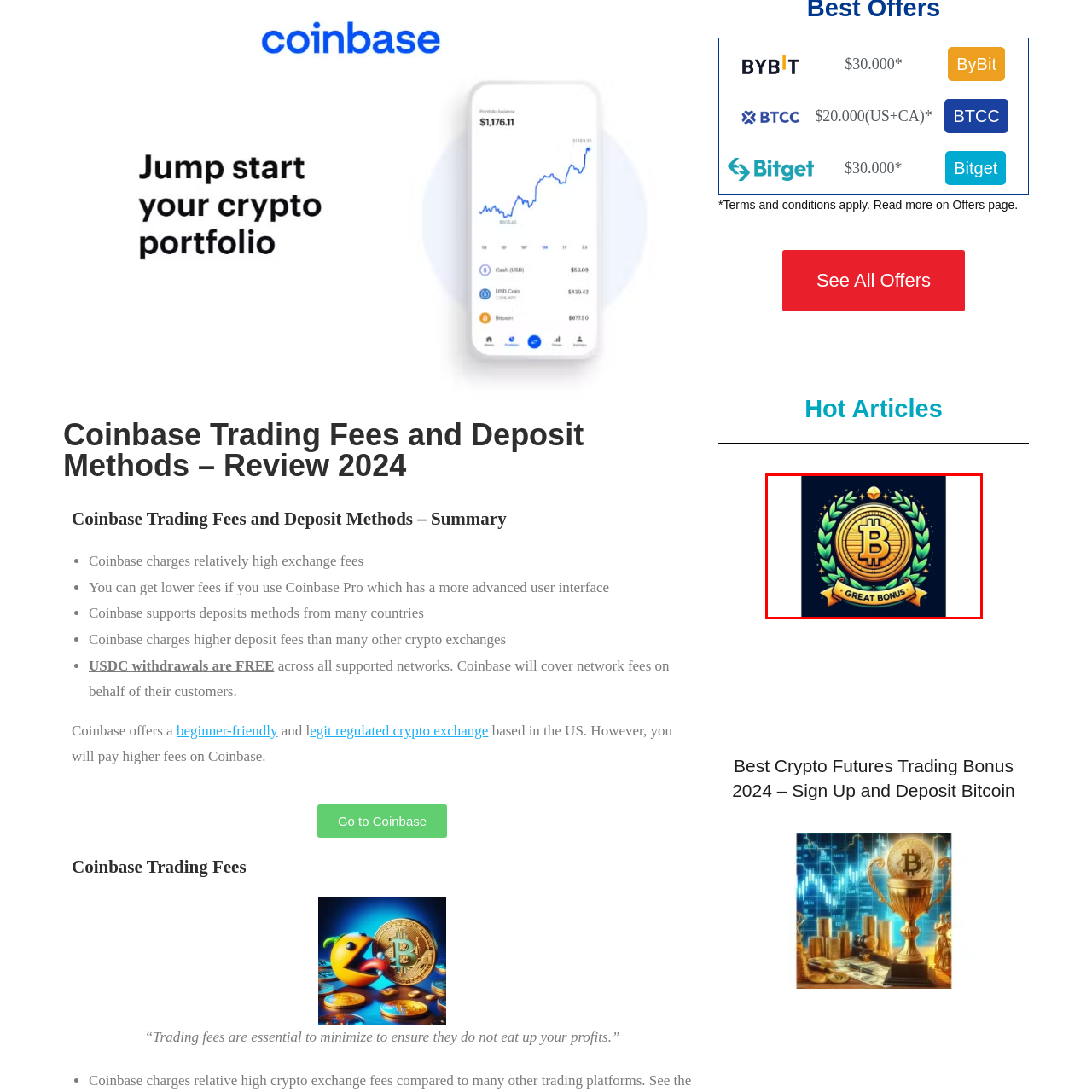Refer to the image marked by the red boundary and provide a single word or phrase in response to the question:
What is the message on the banner?

GREAT BONUS